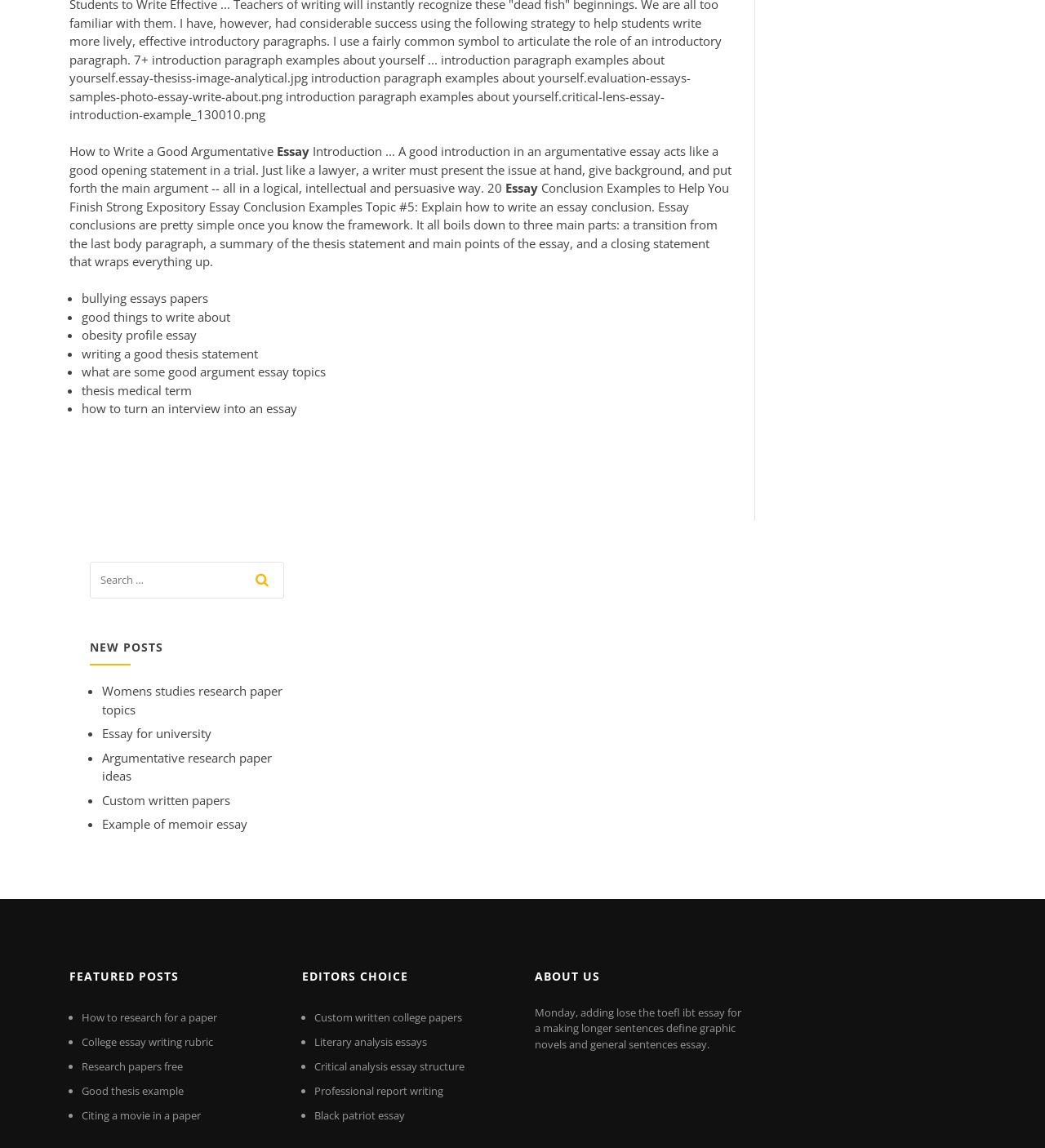How many sections are there on this webpage?
Examine the screenshot and reply with a single word or phrase.

4